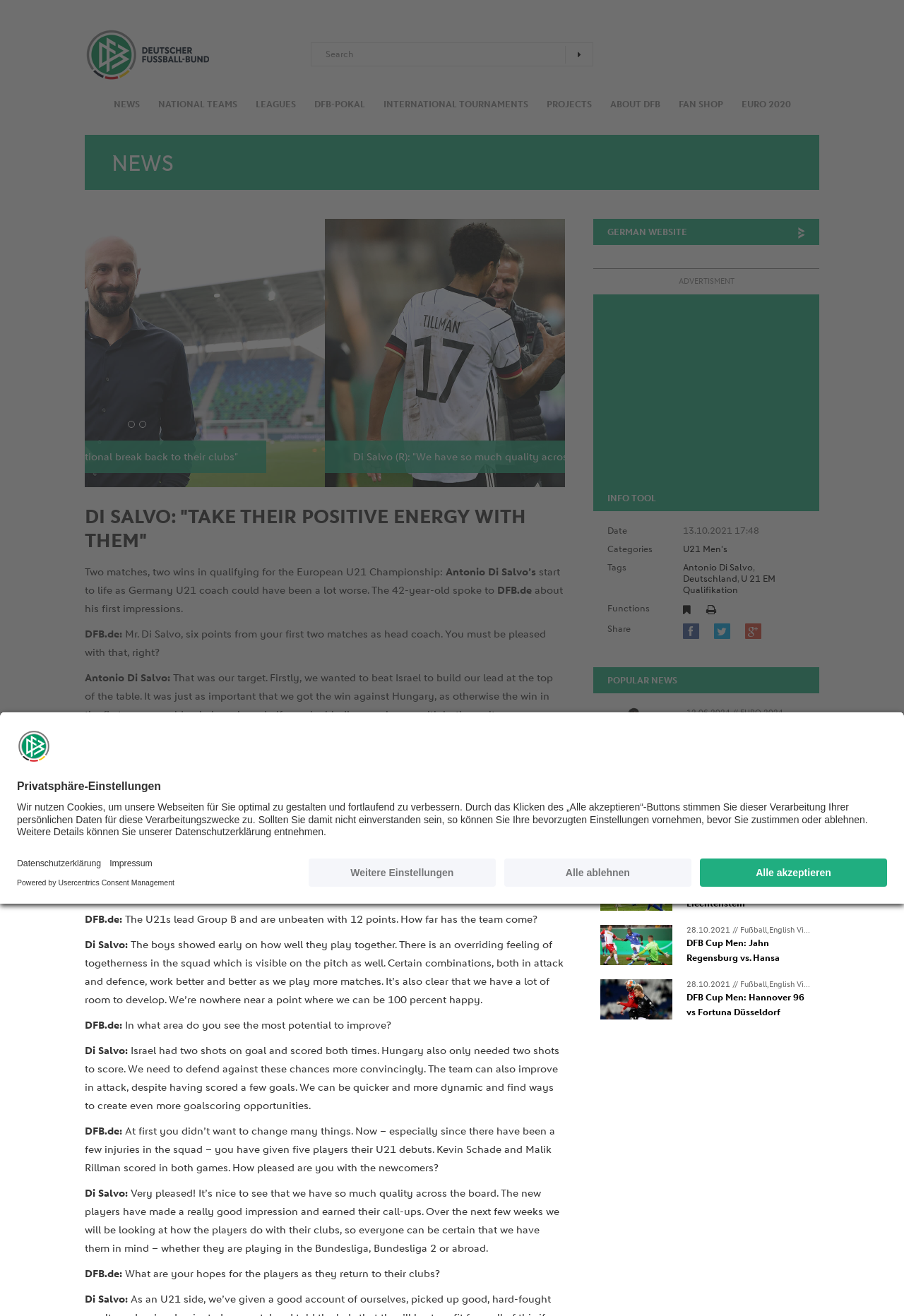Using the description "Impressum", predict the bounding box of the relevant HTML element.

[0.121, 0.65, 0.169, 0.66]